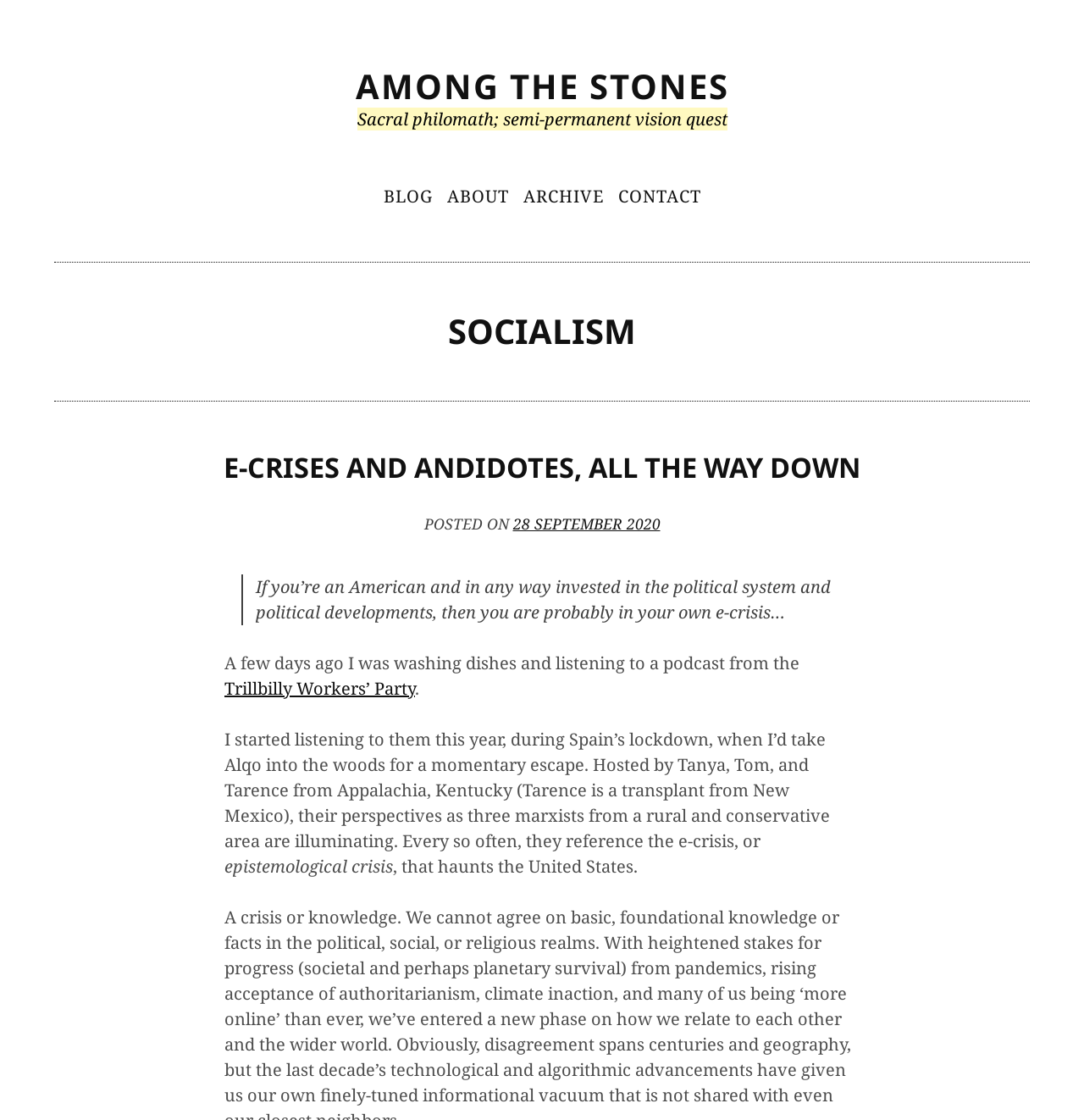Determine the bounding box for the UI element as described: "Trillbilly Workers’ Party". The coordinates should be represented as four float numbers between 0 and 1, formatted as [left, top, right, bottom].

[0.207, 0.604, 0.383, 0.625]